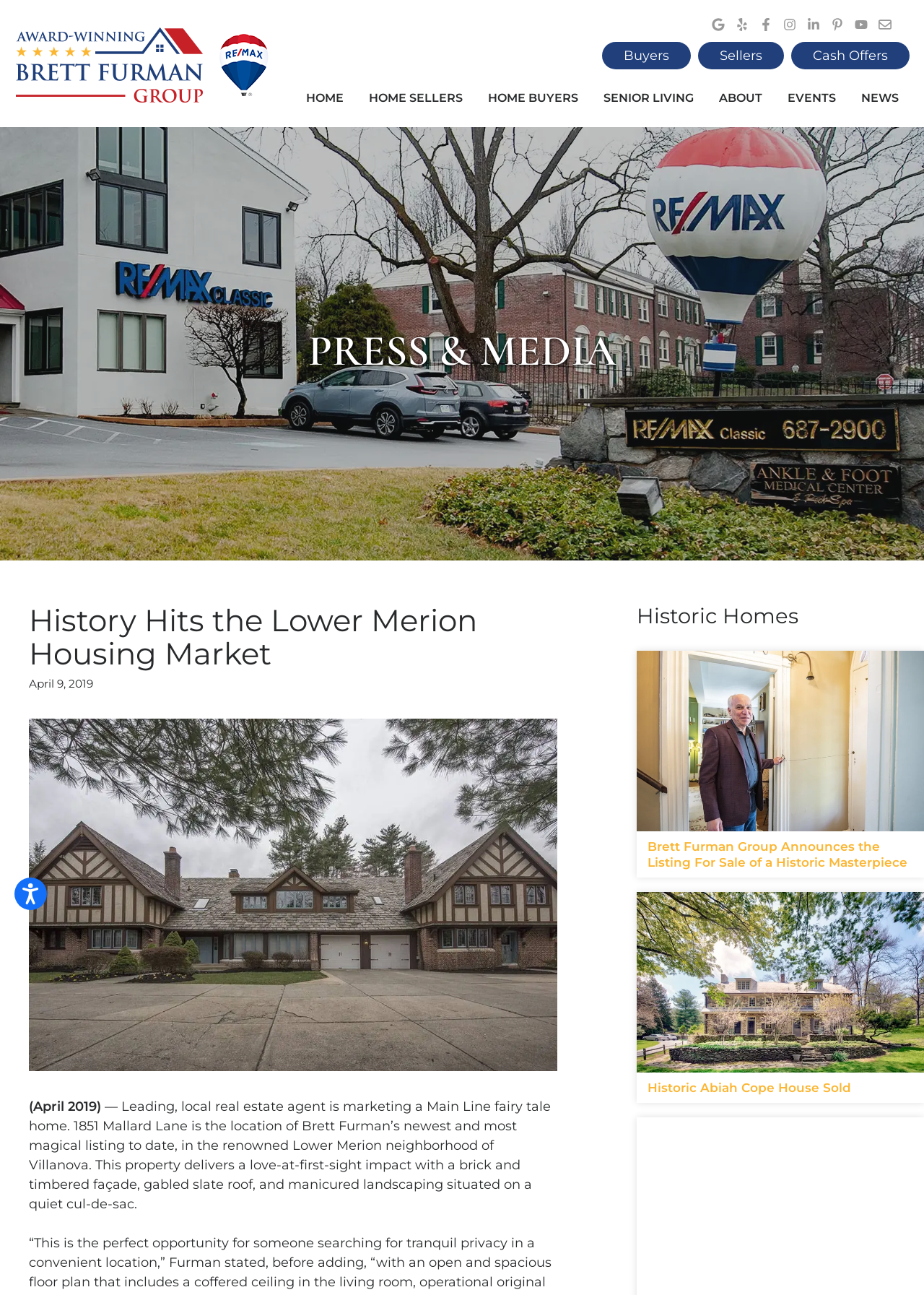Please specify the bounding box coordinates of the clickable section necessary to execute the following command: "Click on the 'Buyers' link".

[0.652, 0.032, 0.748, 0.054]